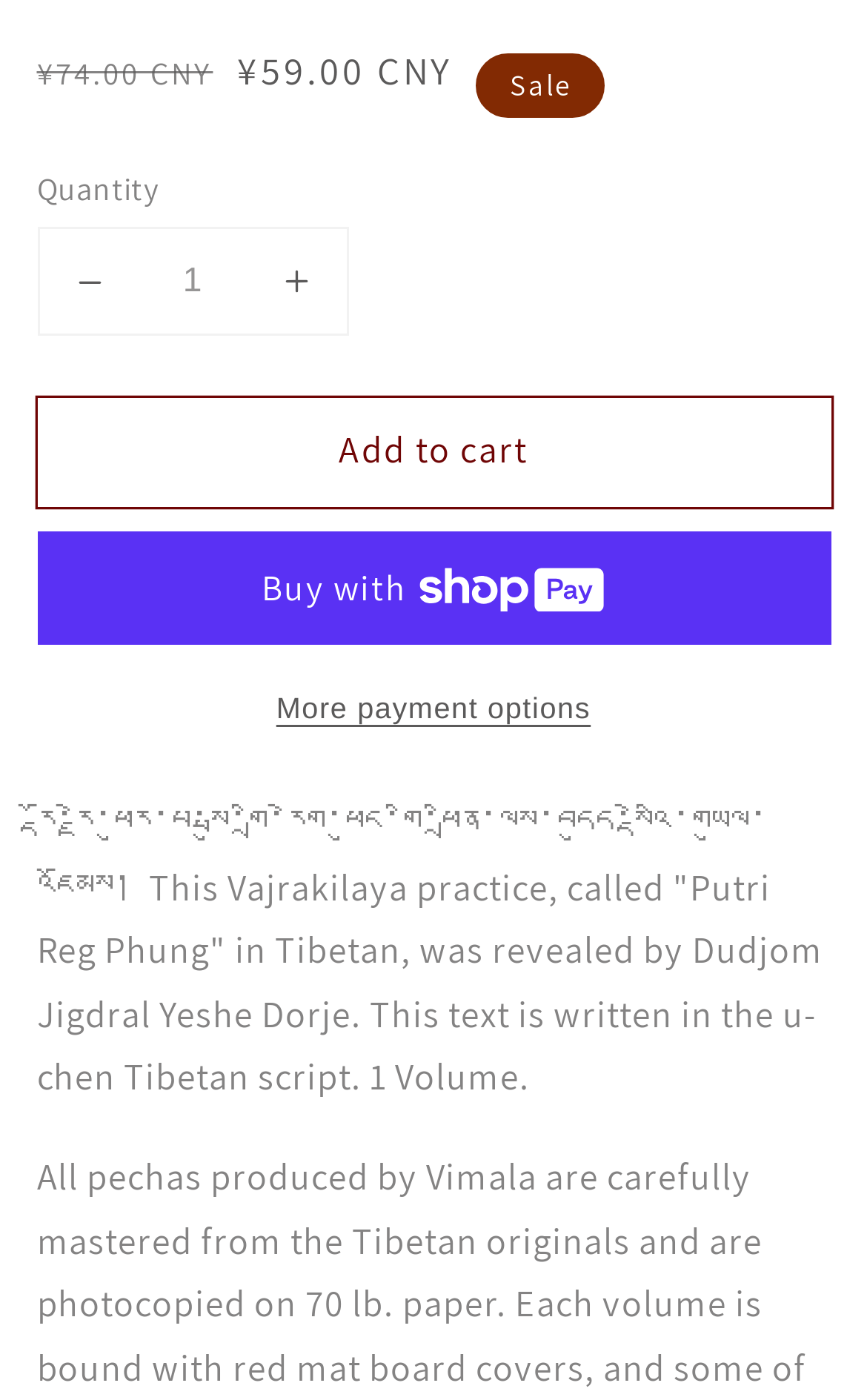What is the regular price of the book?
Based on the image content, provide your answer in one word or a short phrase.

¥74.00 CNY